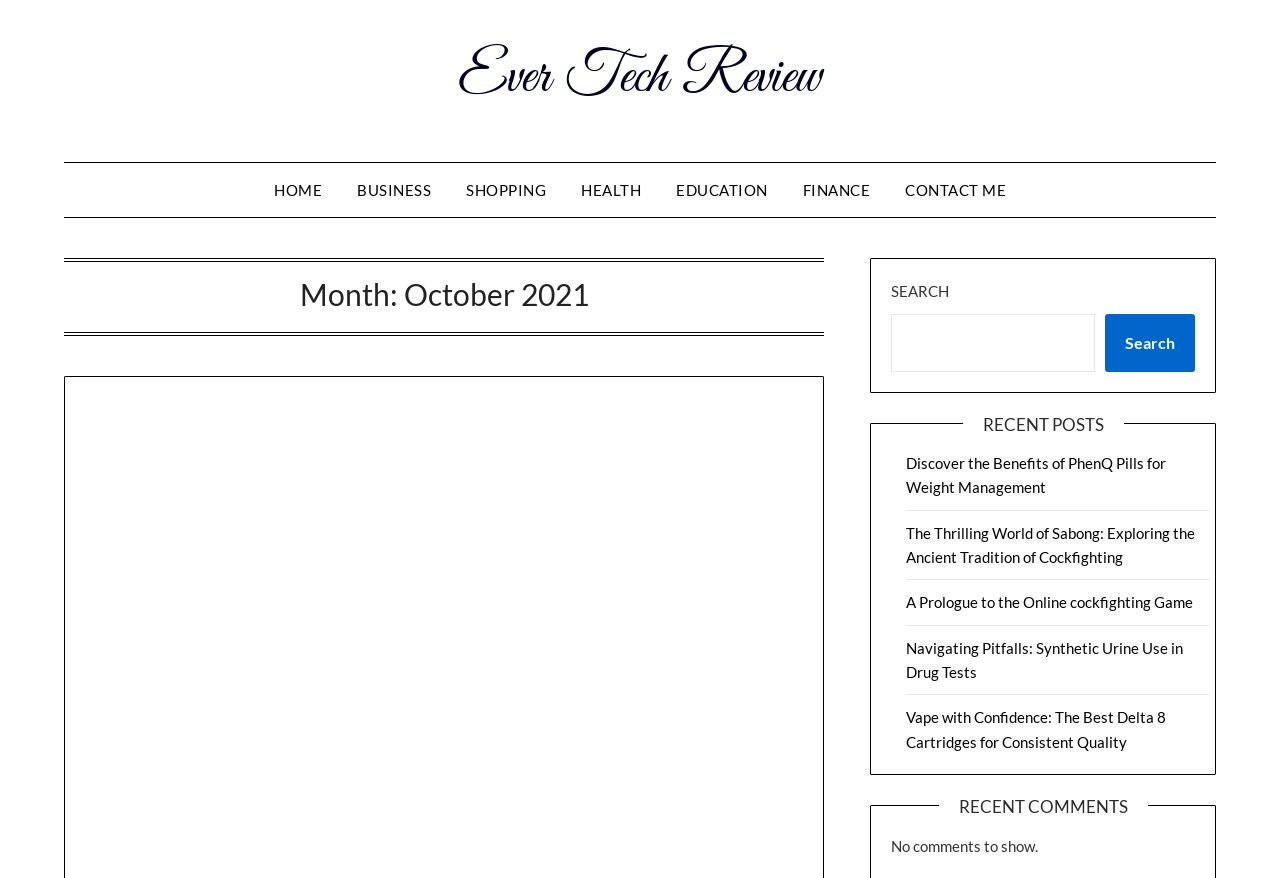Determine the bounding box coordinates for the area that should be clicked to carry out the following instruction: "contact me".

[0.695, 0.186, 0.798, 0.248]